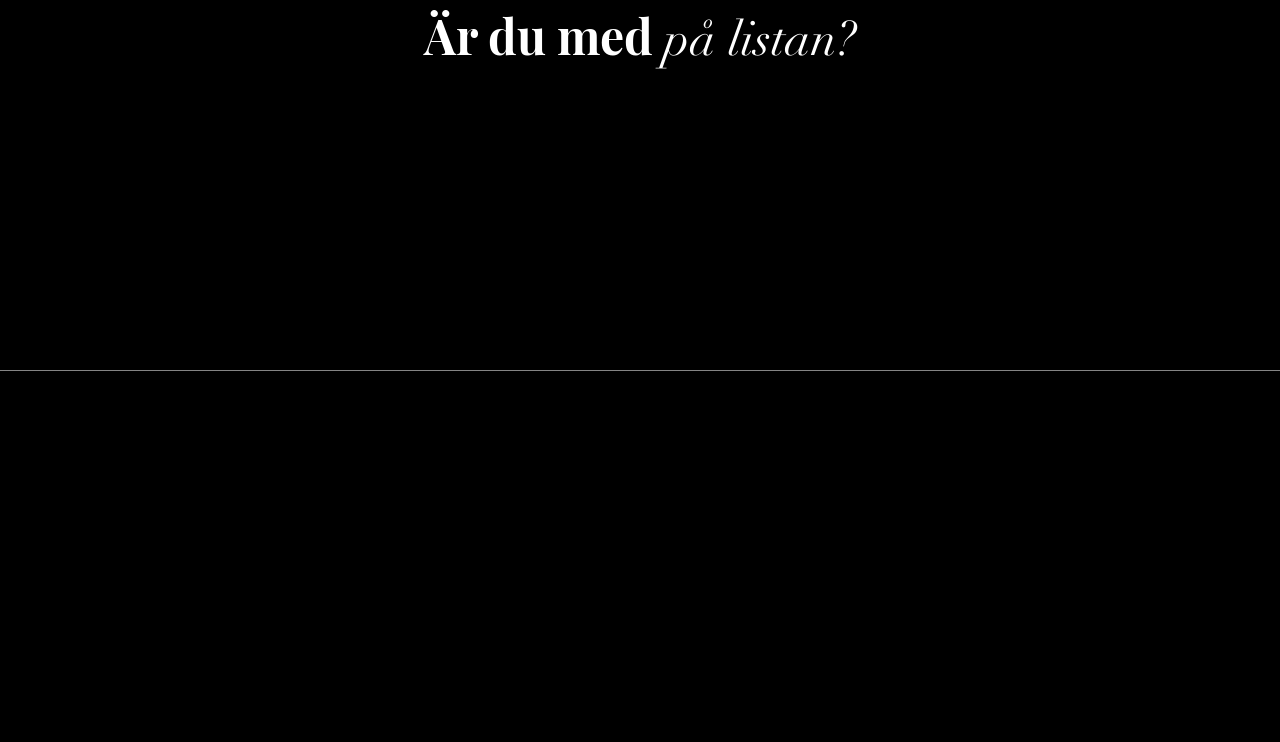What social media platforms are linked? Using the information from the screenshot, answer with a single word or phrase.

Instagram and Facebook